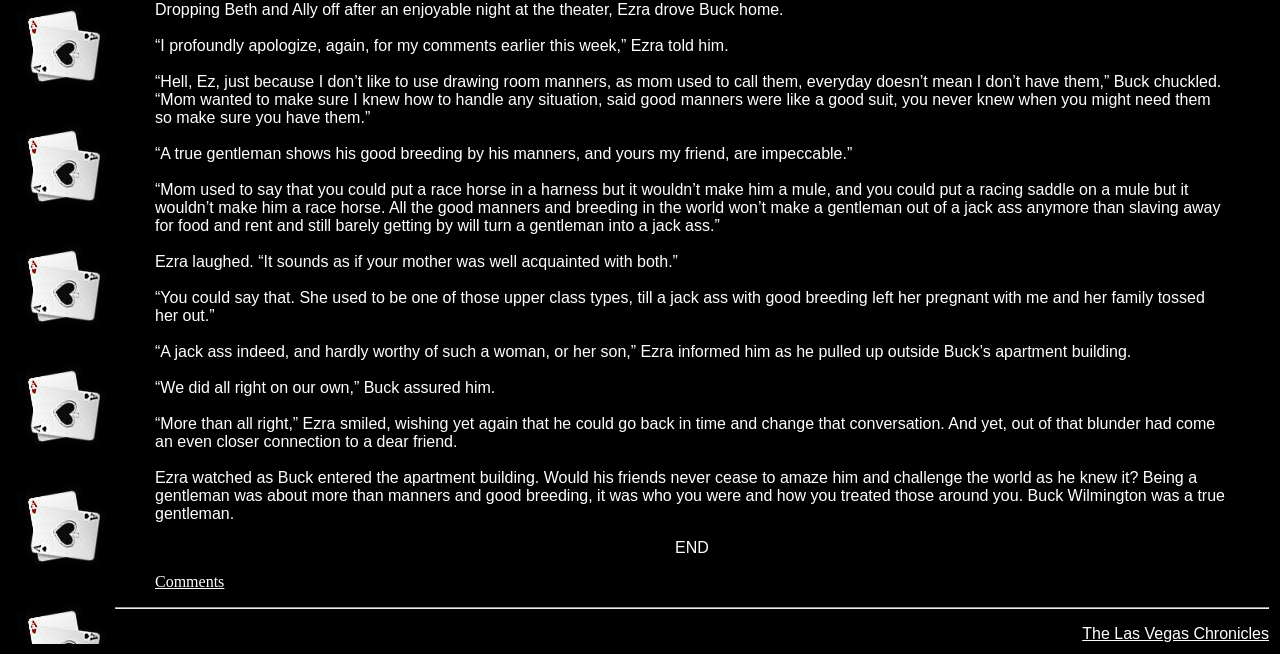Based on the element description: "info@odorizare.com", identify the UI element and provide its bounding box coordinates. Use four float numbers between 0 and 1, [left, top, right, bottom].

None